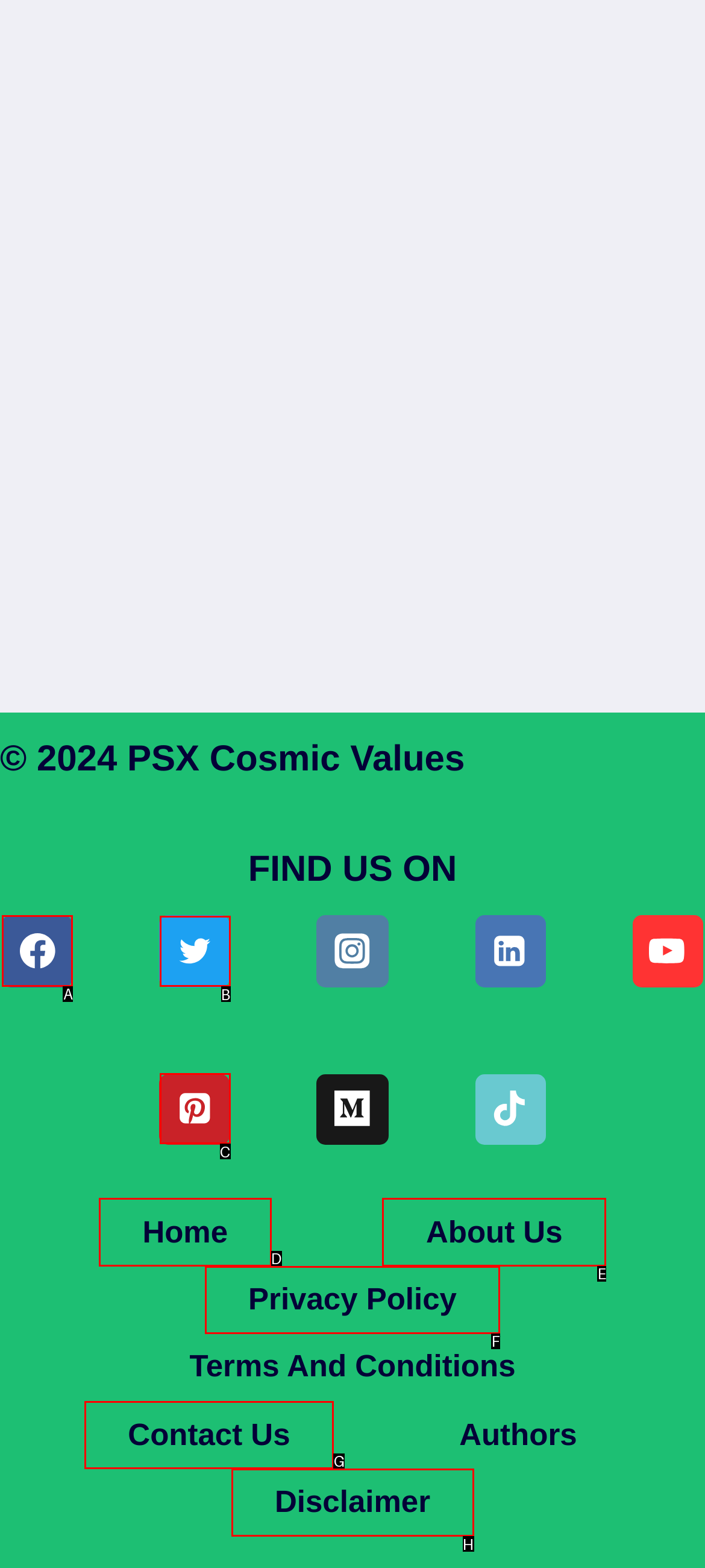Choose the HTML element you need to click to achieve the following task: Follow us on Facebook
Respond with the letter of the selected option from the given choices directly.

A